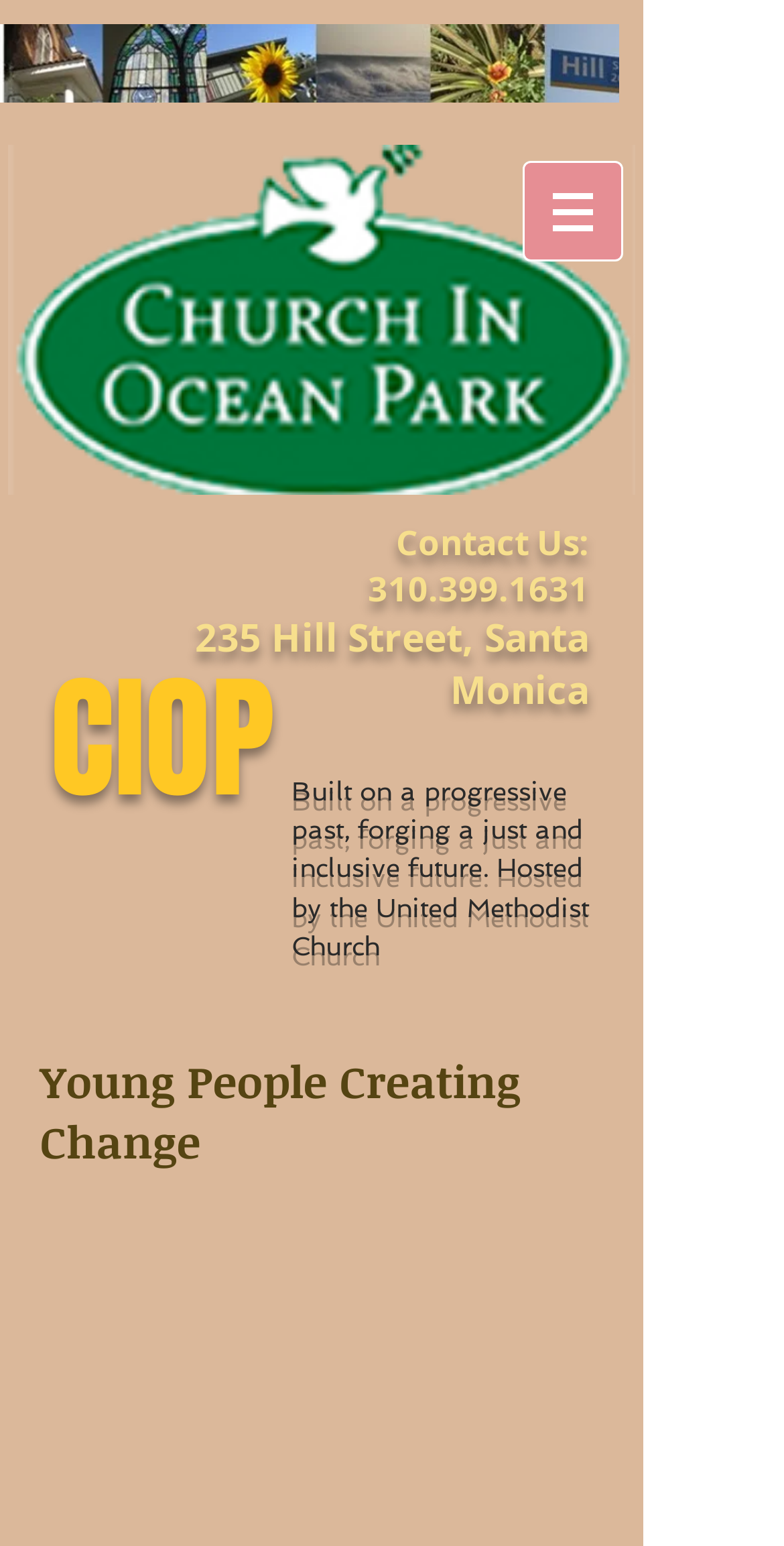Please give a concise answer to this question using a single word or phrase: 
What is the phone number to contact?

310.399.1631